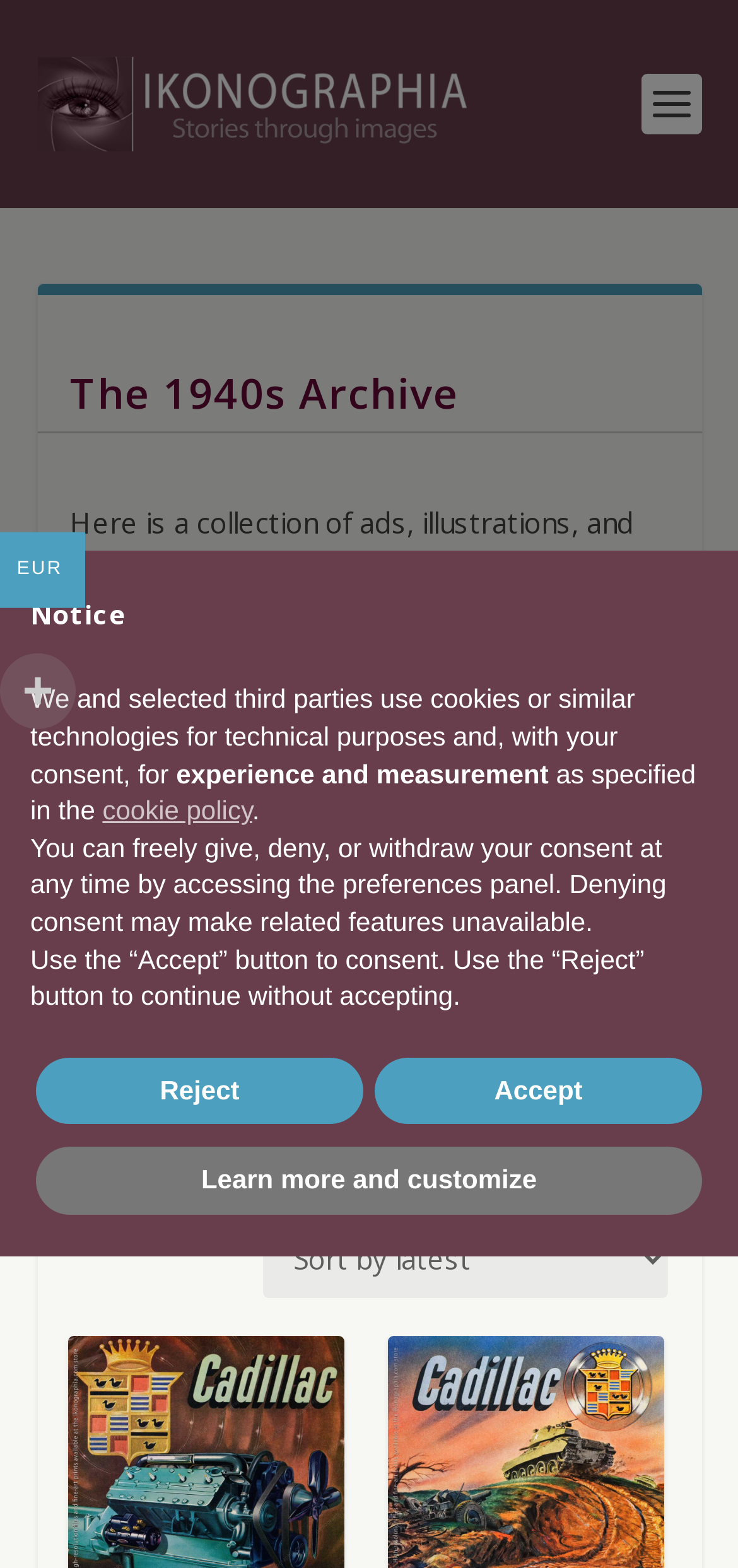Use a single word or phrase to answer the question: How many results are shown on the current page?

12